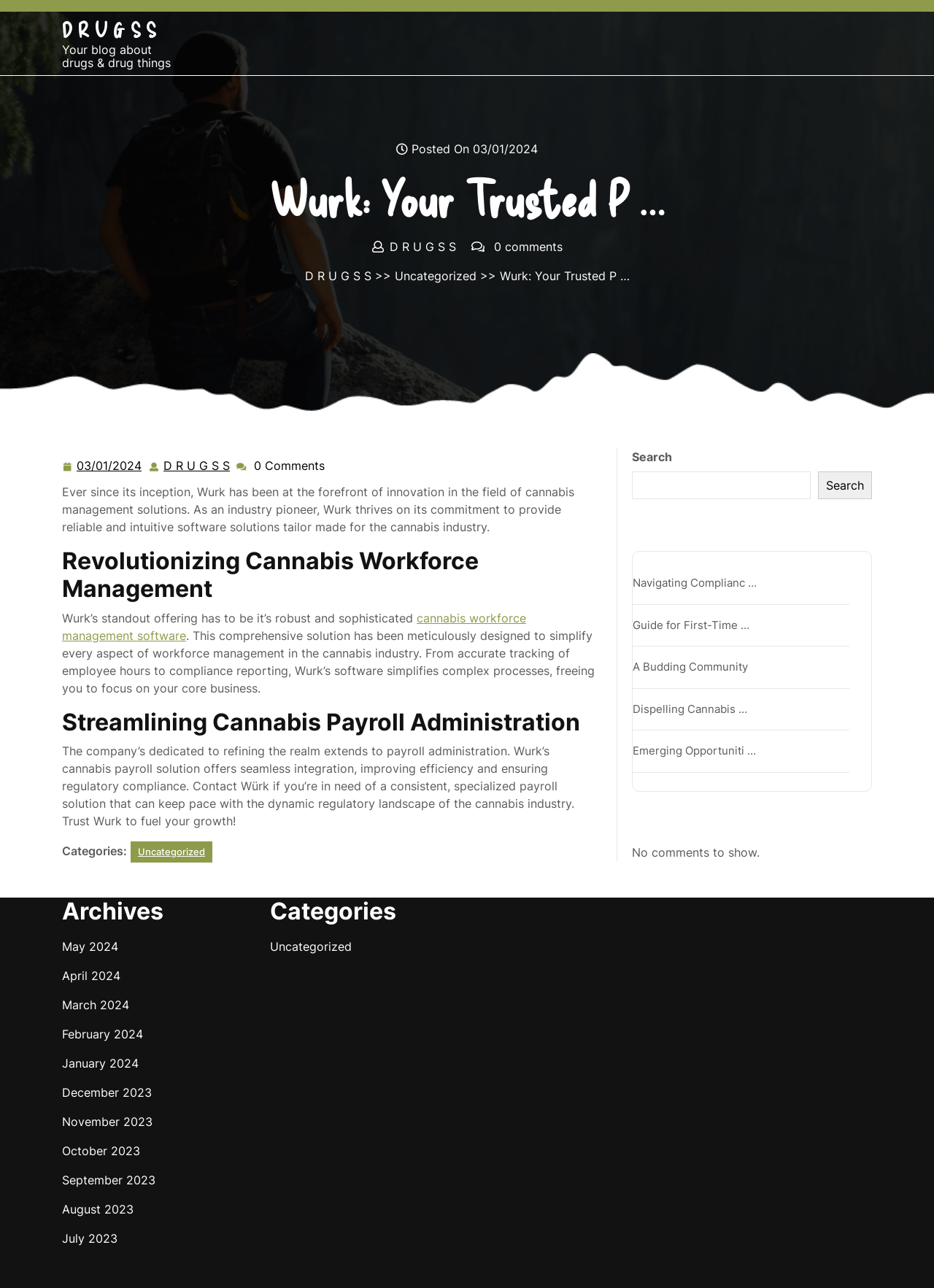What is the title of the blog post?
Provide a short answer using one word or a brief phrase based on the image.

Wurk: Your Trusted Partner